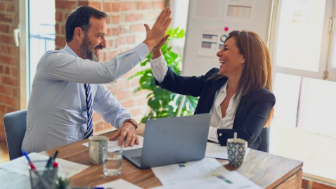What is on the table between the two professionals?
Look at the image and answer with only one word or phrase.

Laptop, documents, and a cup of coffee